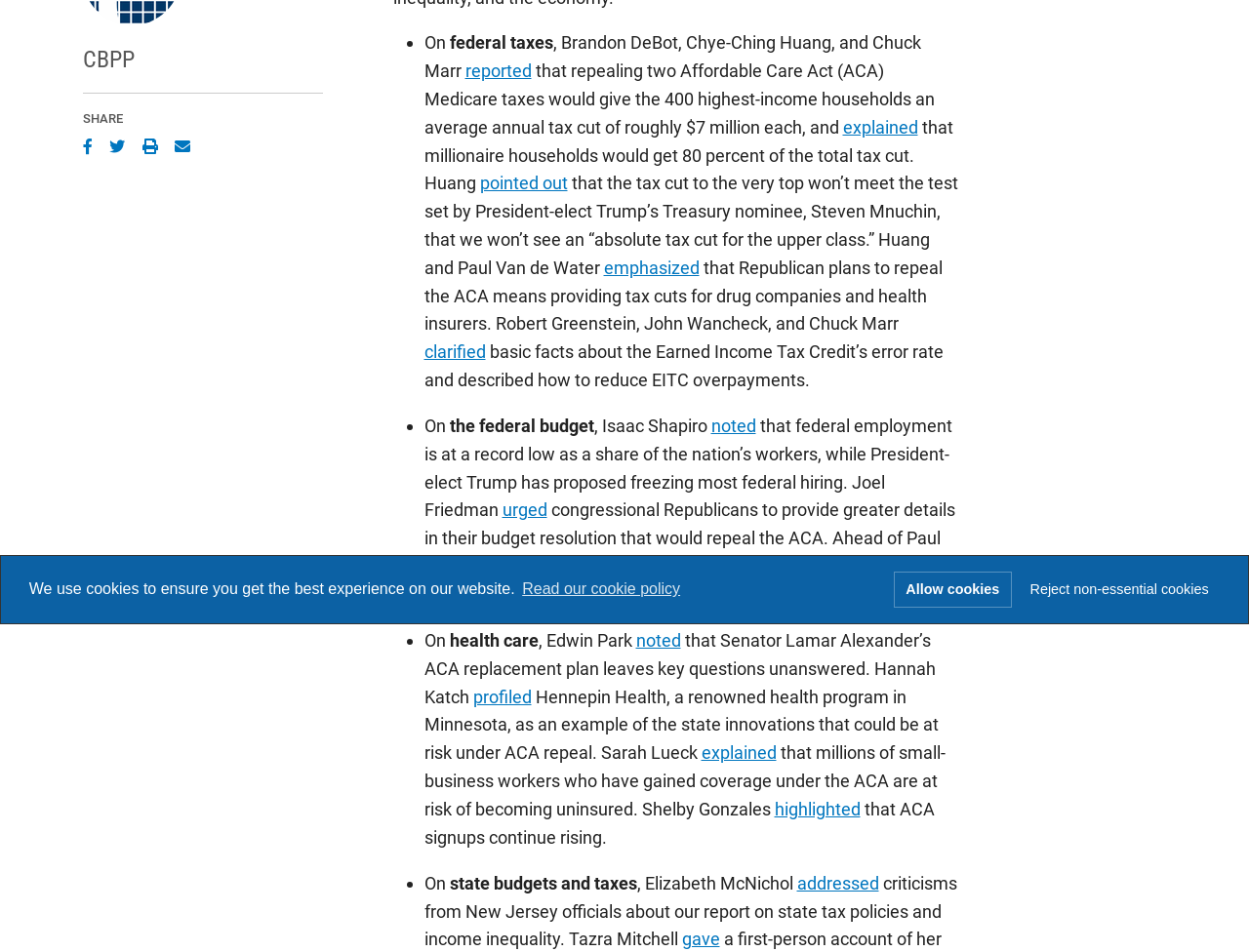Calculate the bounding box coordinates for the UI element based on the following description: "Car Brands". Ensure the coordinates are four float numbers between 0 and 1, i.e., [left, top, right, bottom].

None